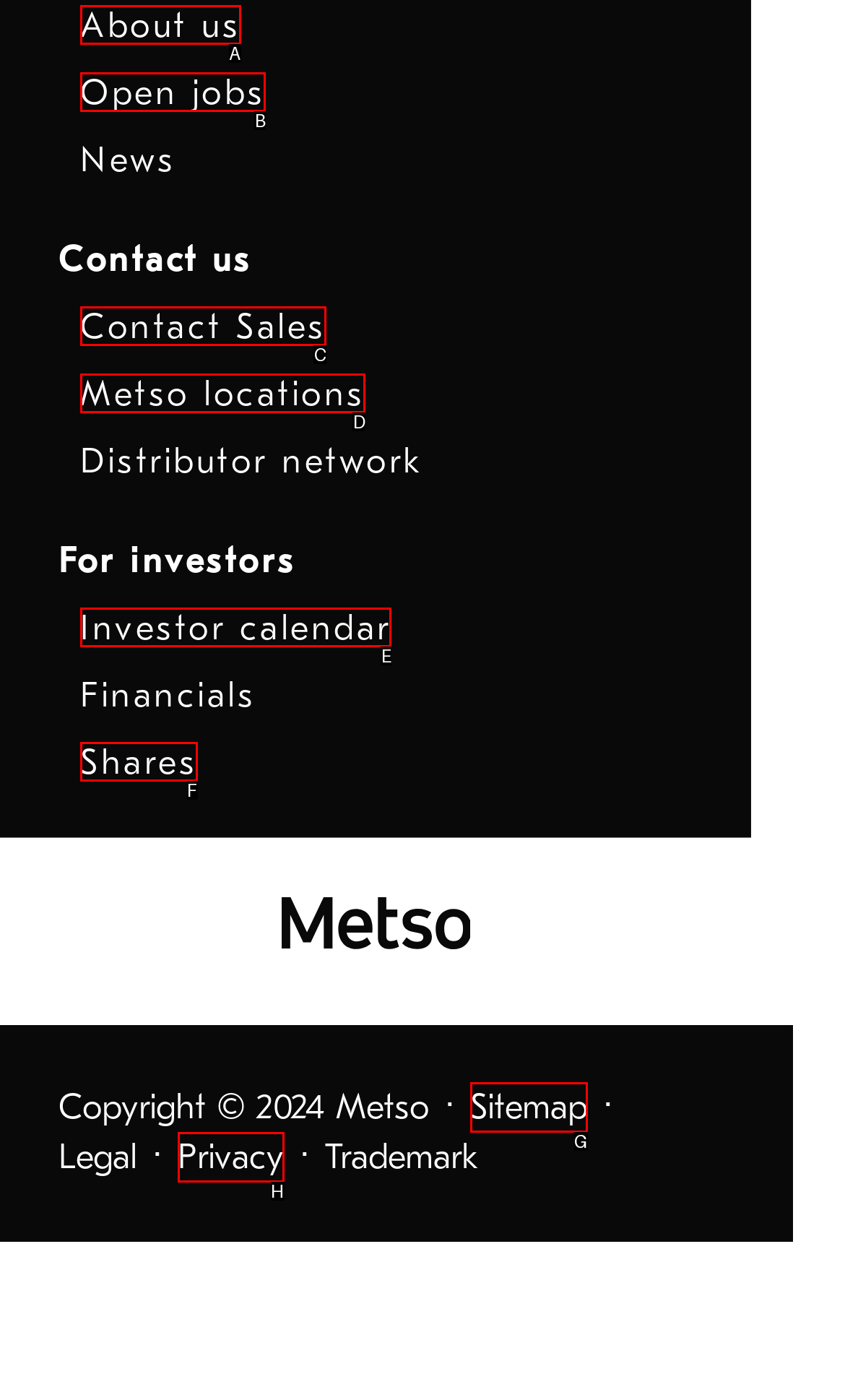Based on the given description: About us, determine which HTML element is the best match. Respond with the letter of the chosen option.

A